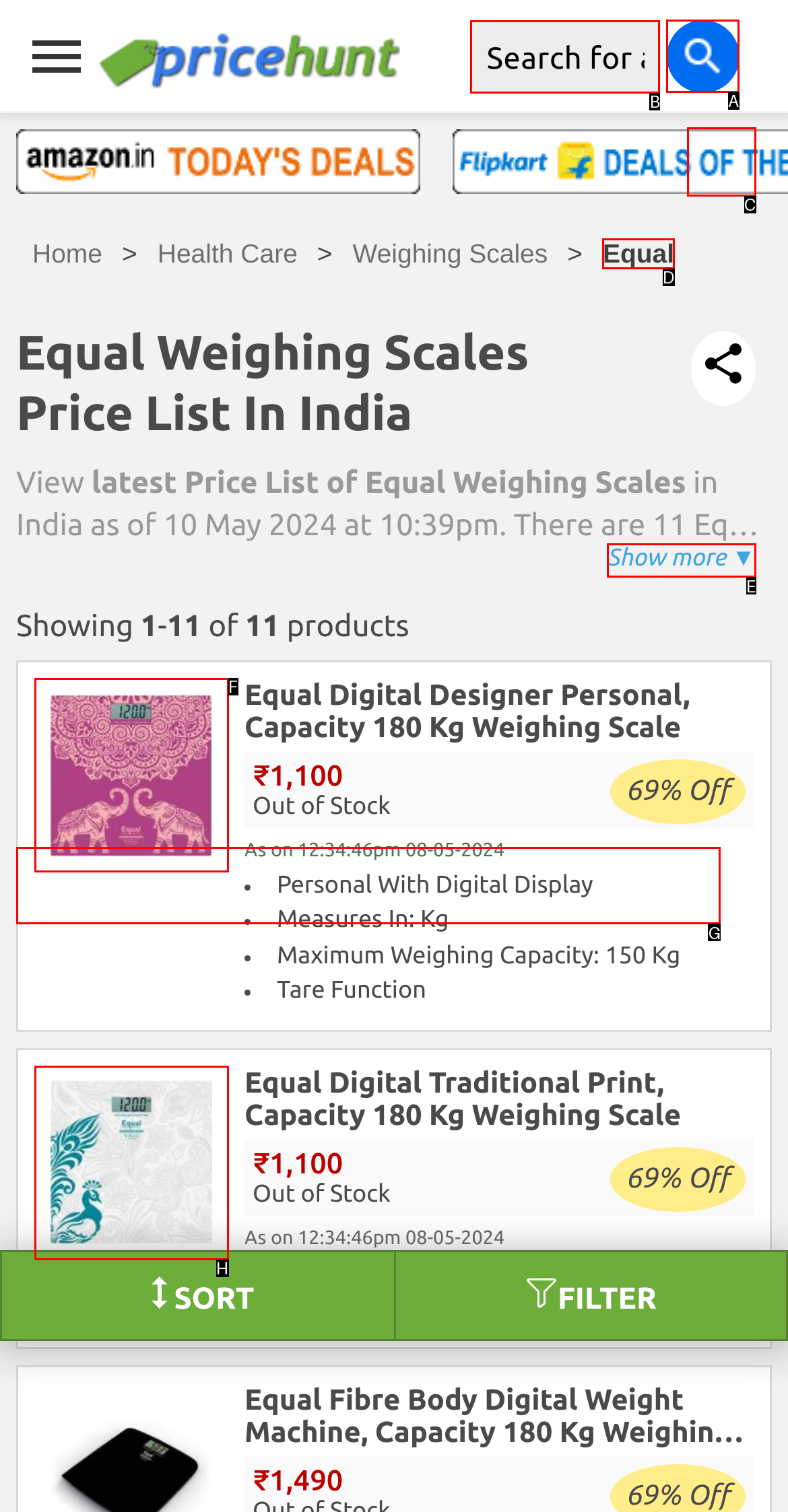For the task: Search for products, identify the HTML element to click.
Provide the letter corresponding to the right choice from the given options.

A